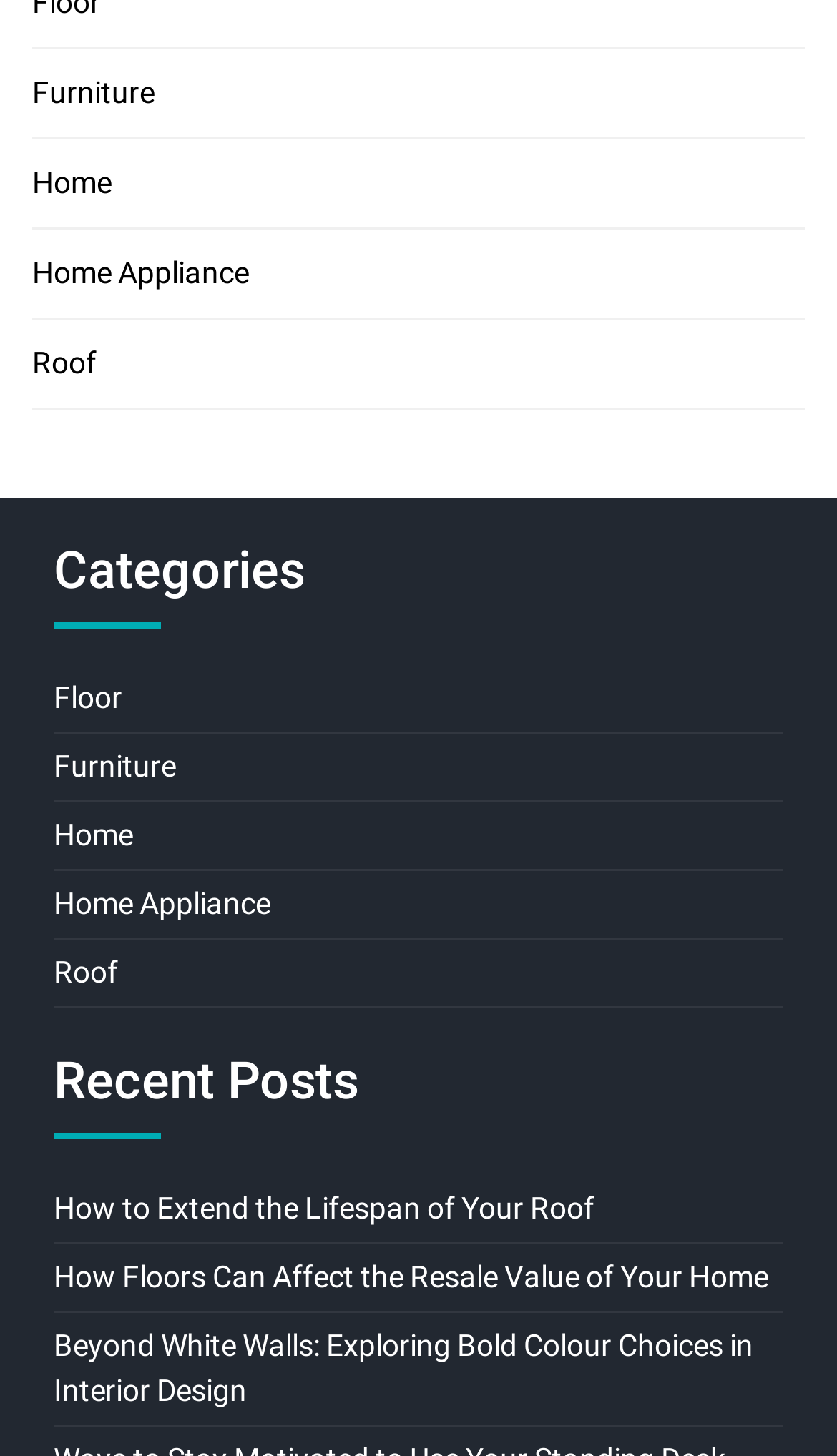What is the relationship between floors and home resale value?
Answer the question in as much detail as possible.

The second recent post is titled 'How Floors Can Affect the Resale Value of Your Home', which suggests that there is a relationship between the type or condition of floors and the resale value of a home.